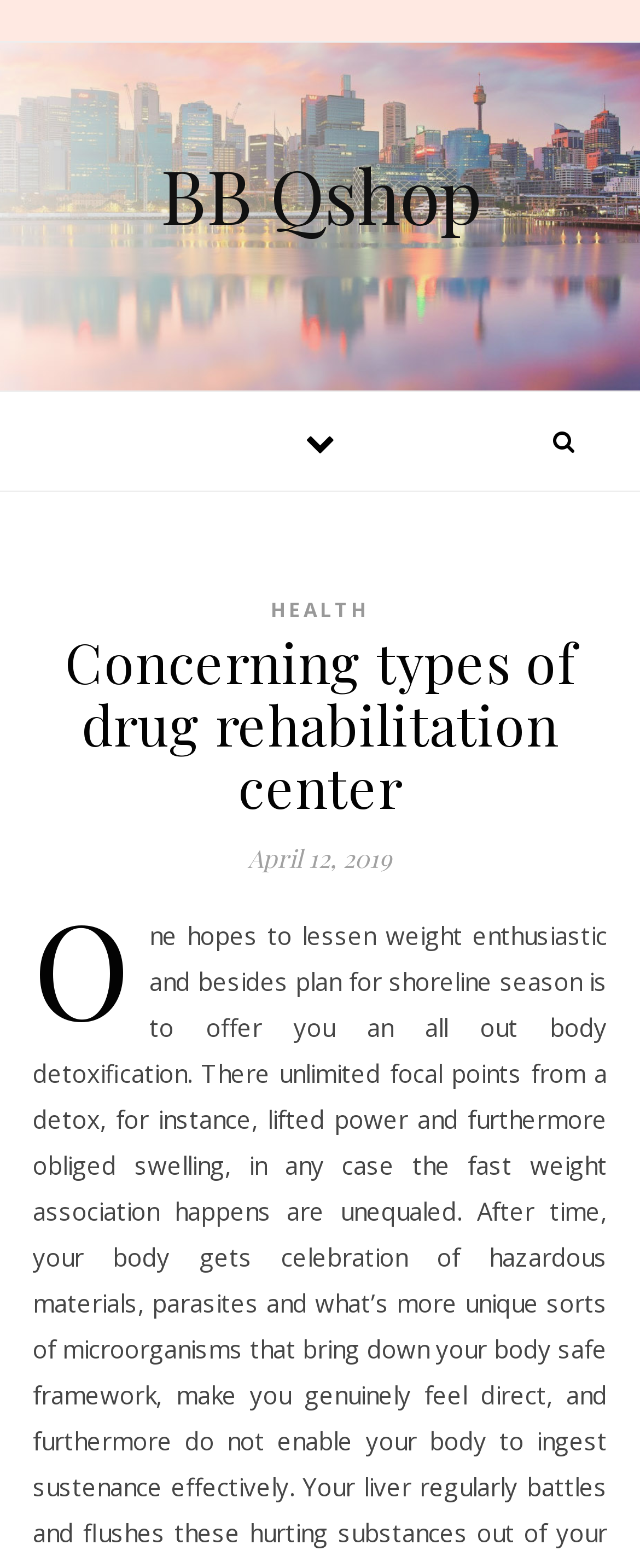Find the headline of the webpage and generate its text content.

Concerning types of drug rehabilitation center